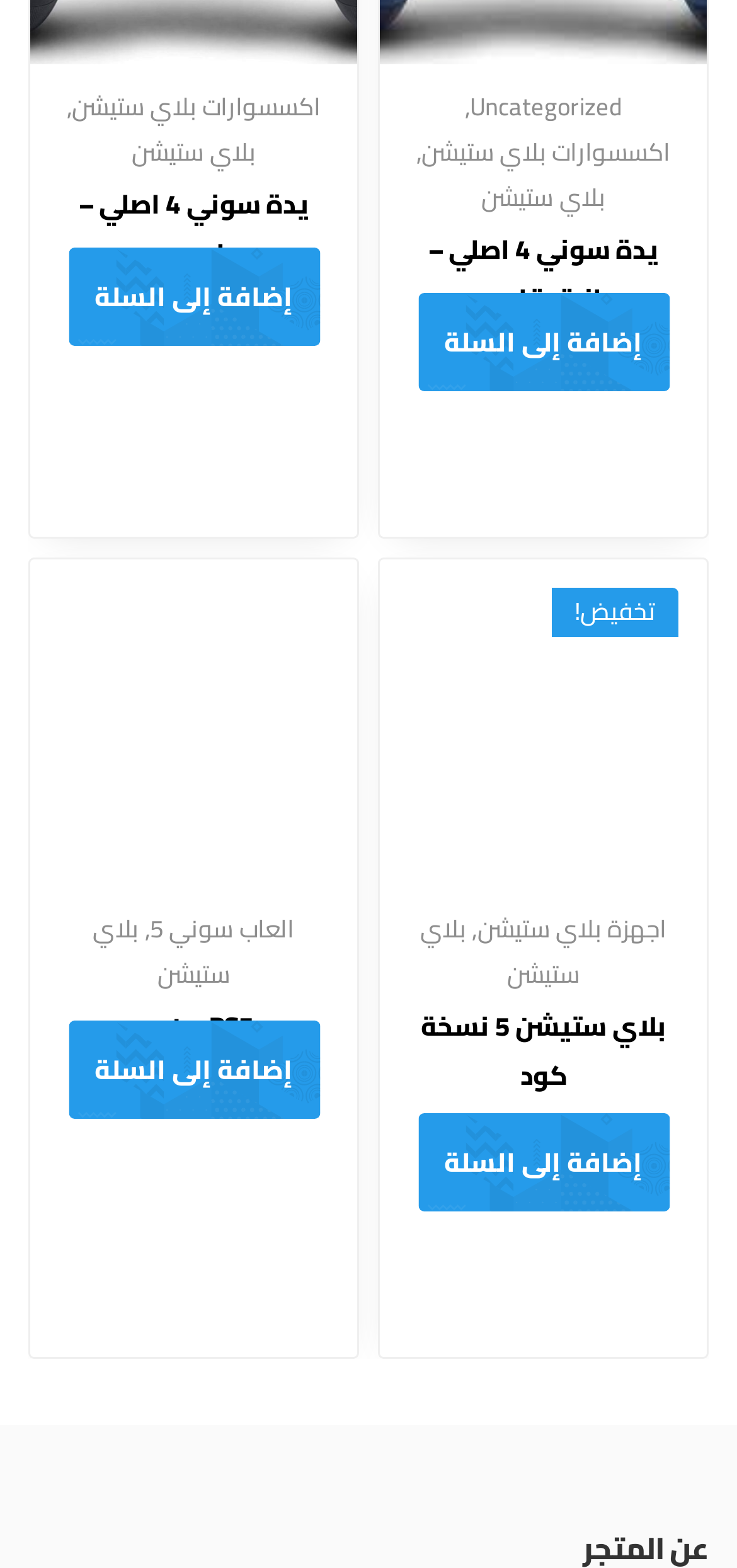Refer to the screenshot and give an in-depth answer to this question: How many PlayStation 4 products are listed?

I counted the number of products with 'يدة سوني 4' in their names, which are 'يدة سوني 4 اصلي – ازرق قامج' and 'يدة سوني 4 اصلي – اسود'.